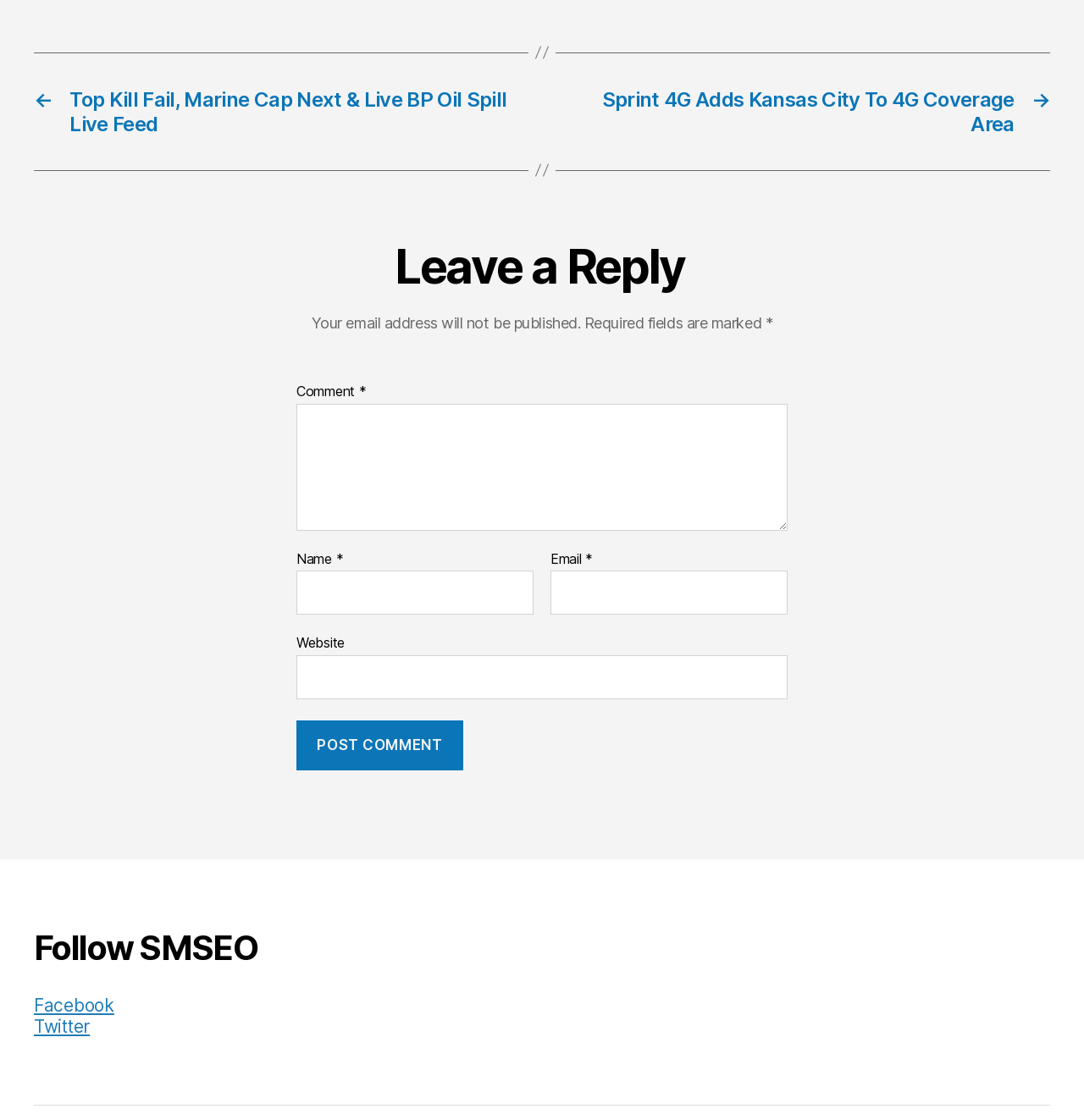Find the bounding box coordinates of the clickable region needed to perform the following instruction: "Follow on Twitter". The coordinates should be provided as four float numbers between 0 and 1, i.e., [left, top, right, bottom].

[0.031, 0.907, 0.083, 0.926]